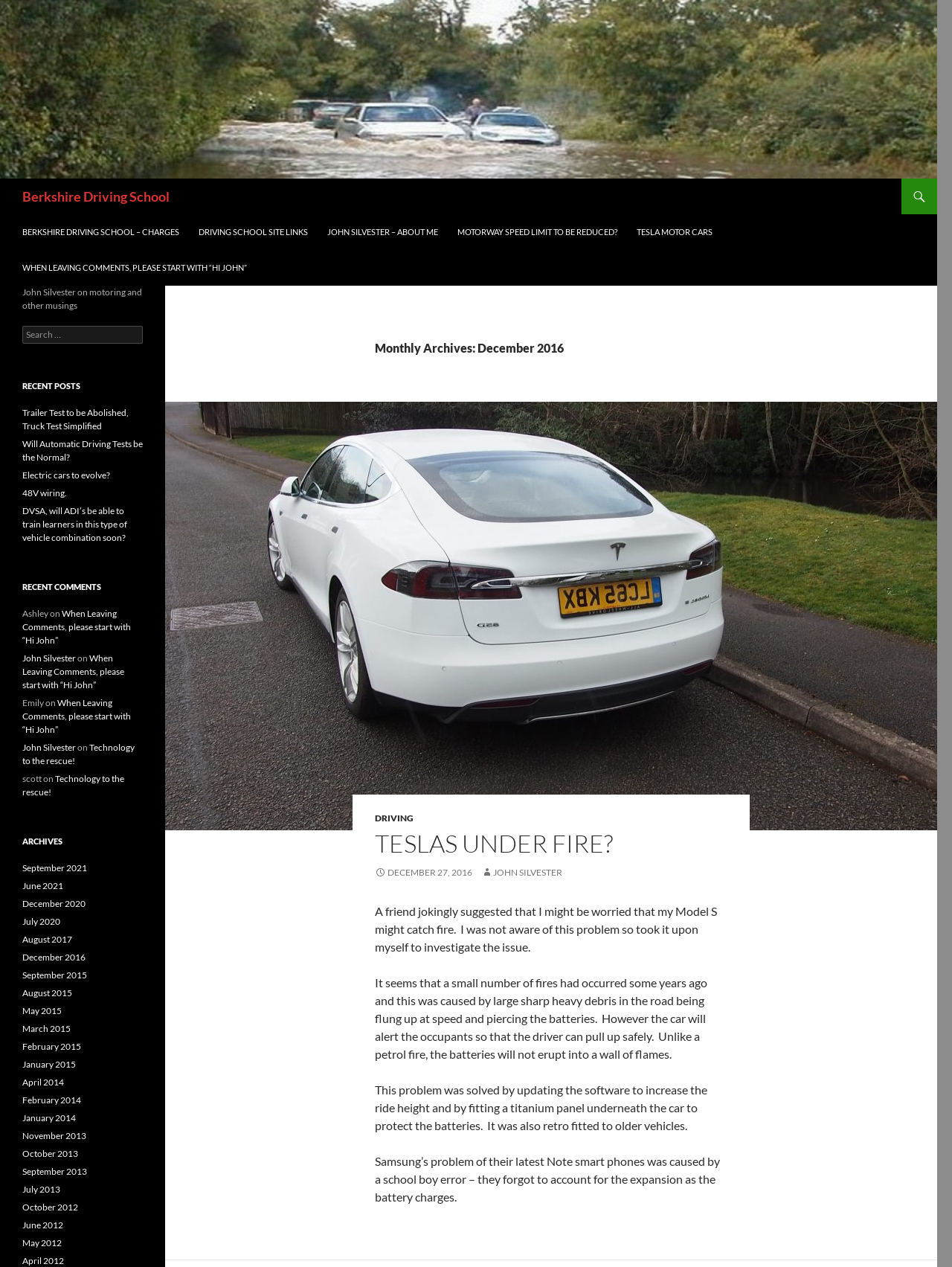Refer to the image and offer a detailed explanation in response to the question: What is the name of the author of the blog posts?

The name of the author of the blog posts can be found in the 'About me' section, where it is written as 'John Silvester'.